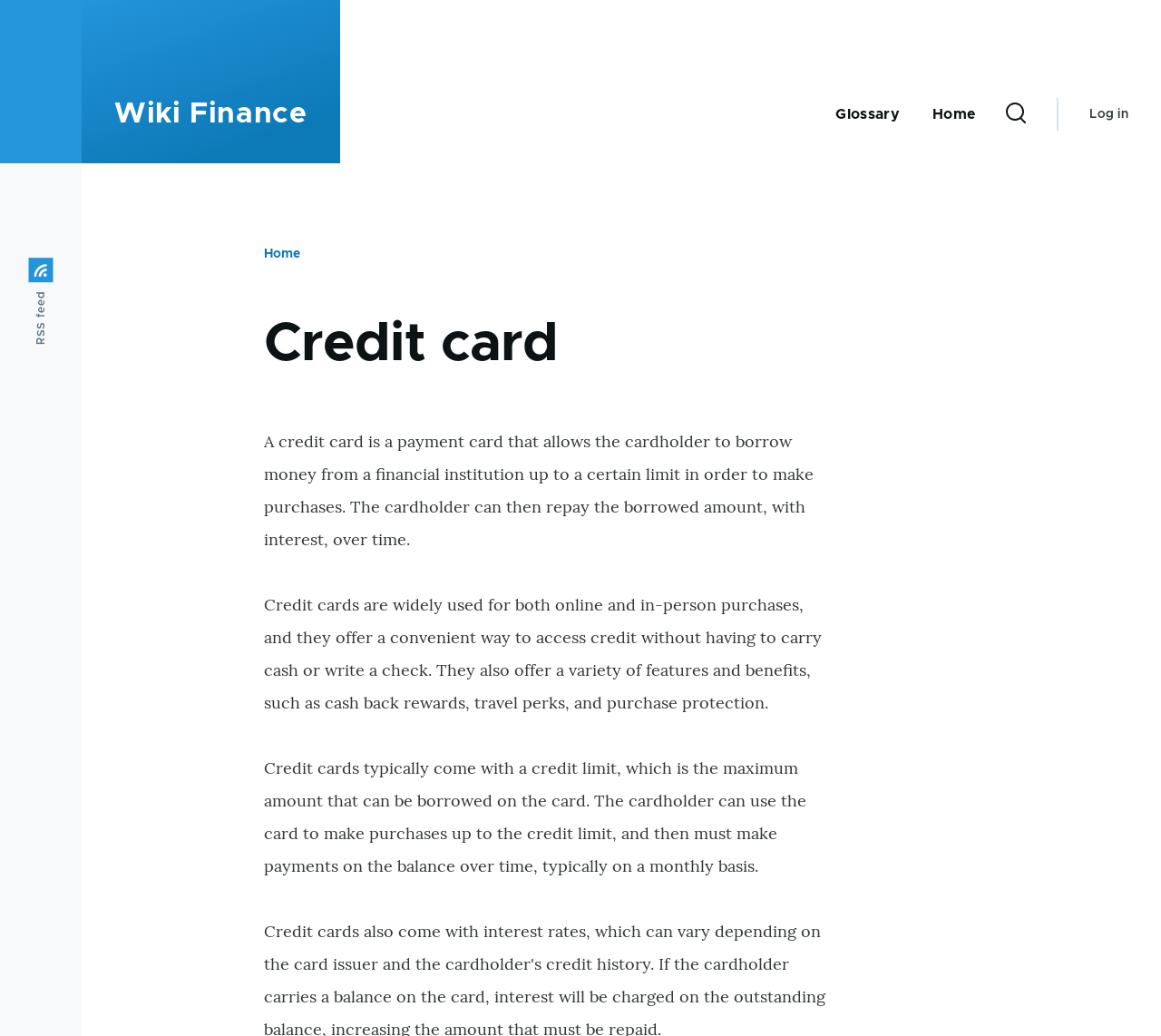Using the provided description Drug Addiction and Rehabilitation, find the bounding box coordinates for the UI element. Provide the coordinates in (top-left x, top-left y, bottom-right x, bottom-right y) format, ensuring all values are between 0 and 1.

None